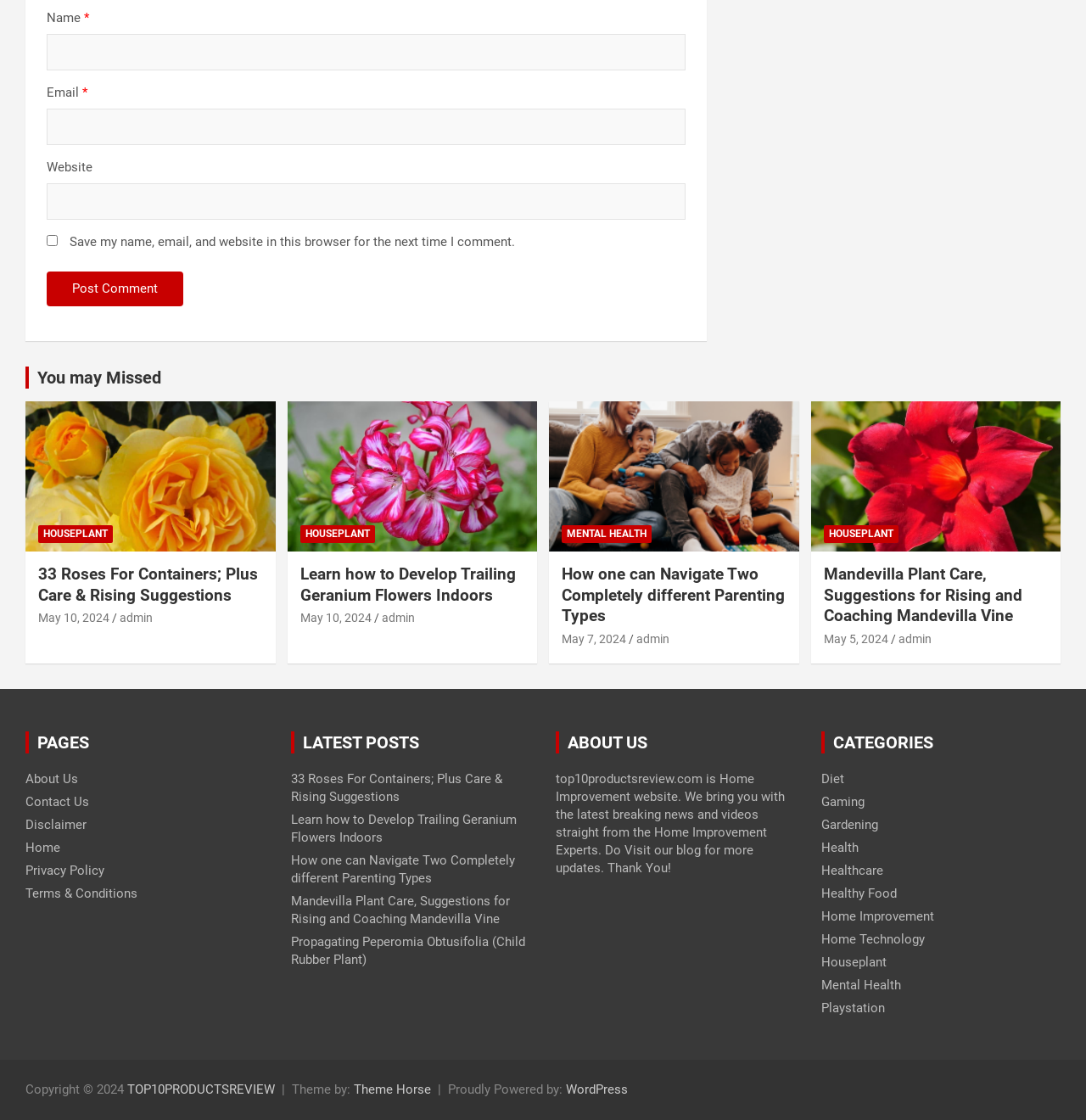Please identify the bounding box coordinates of the area that needs to be clicked to follow this instruction: "Visit the 'About Us' page".

[0.023, 0.688, 0.072, 0.702]